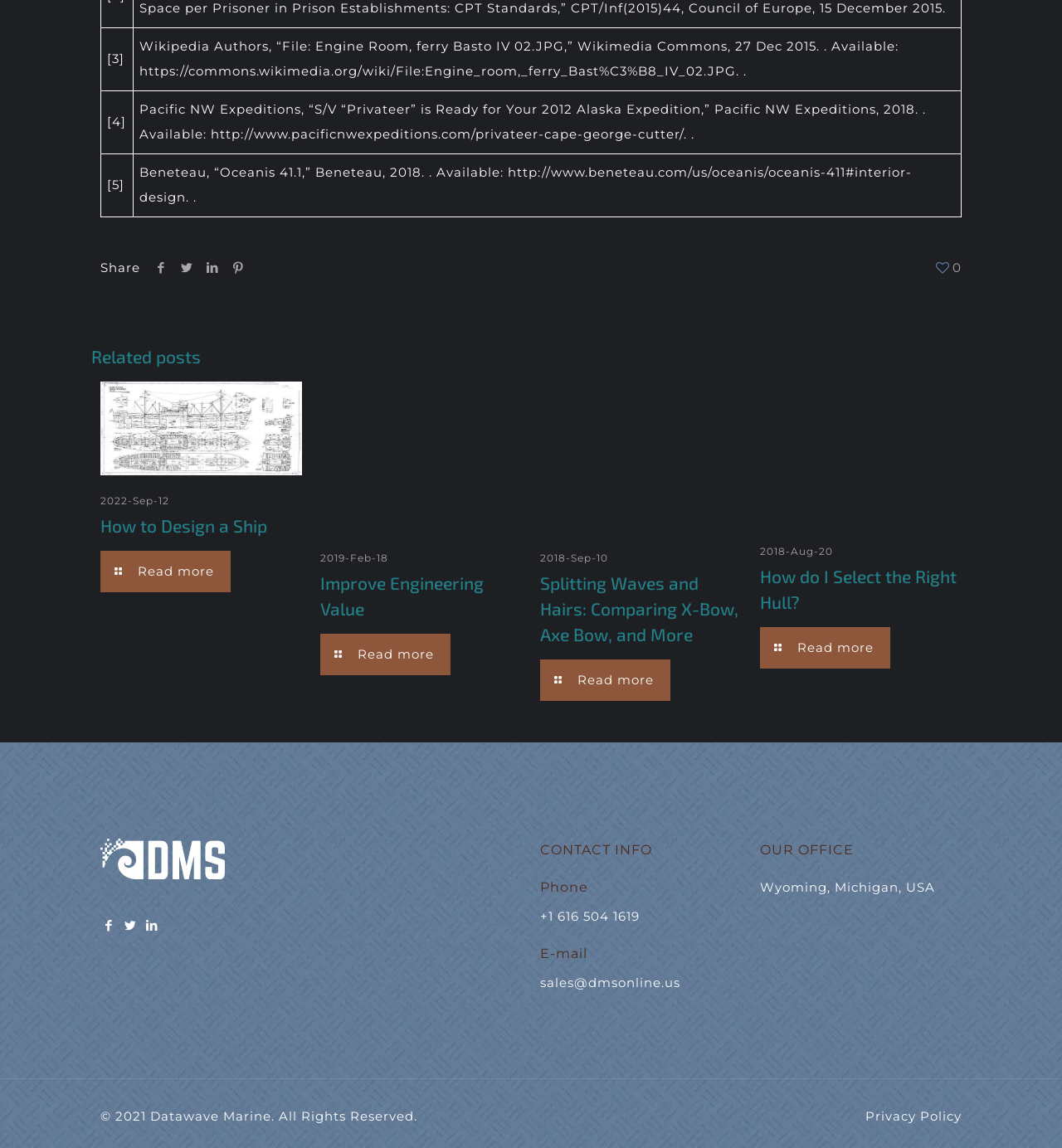What is the topic of the first related post?
Using the image, provide a detailed and thorough answer to the question.

I determined the answer by looking at the heading 'Related posts' and the first link underneath it, which is 'How to Design a Ship'.